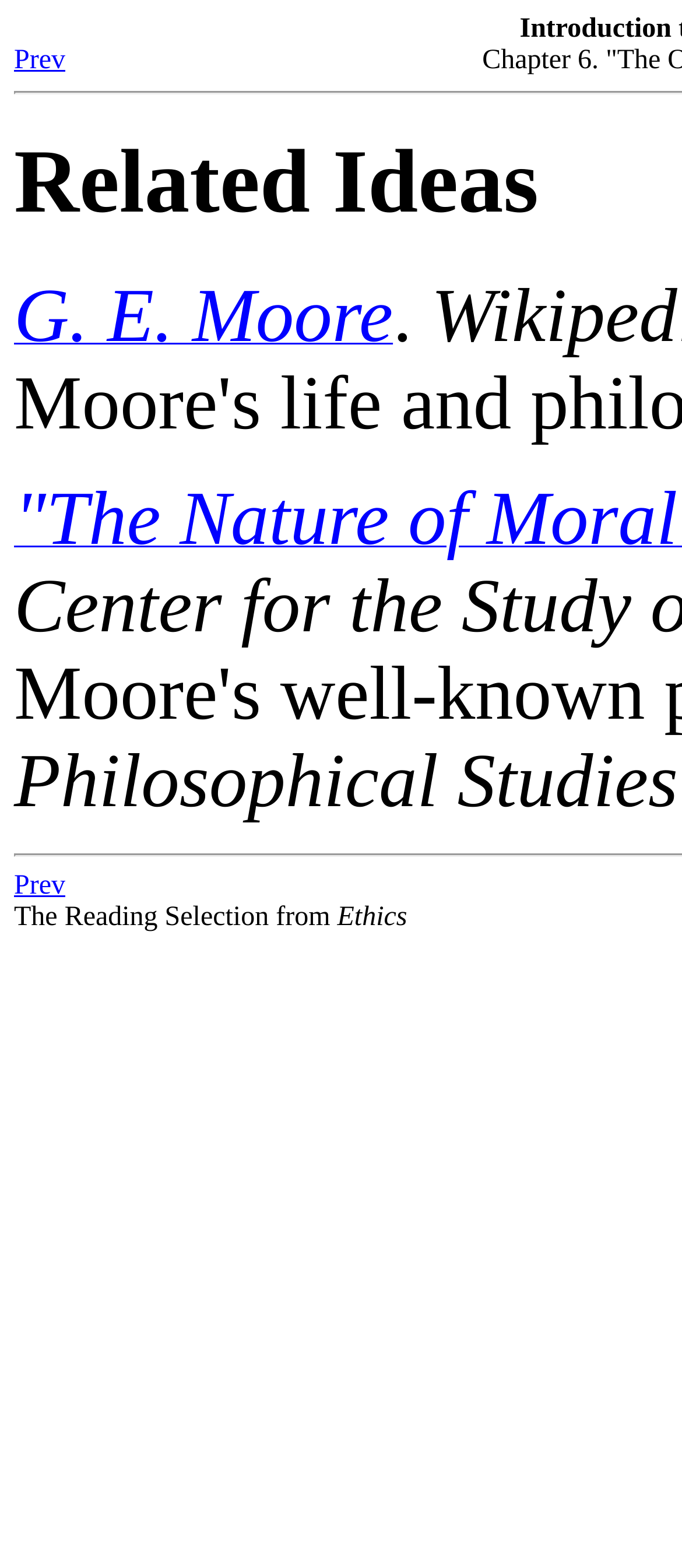Provide a brief response to the question below using one word or phrase:
How many grid cells are present in the webpage?

3